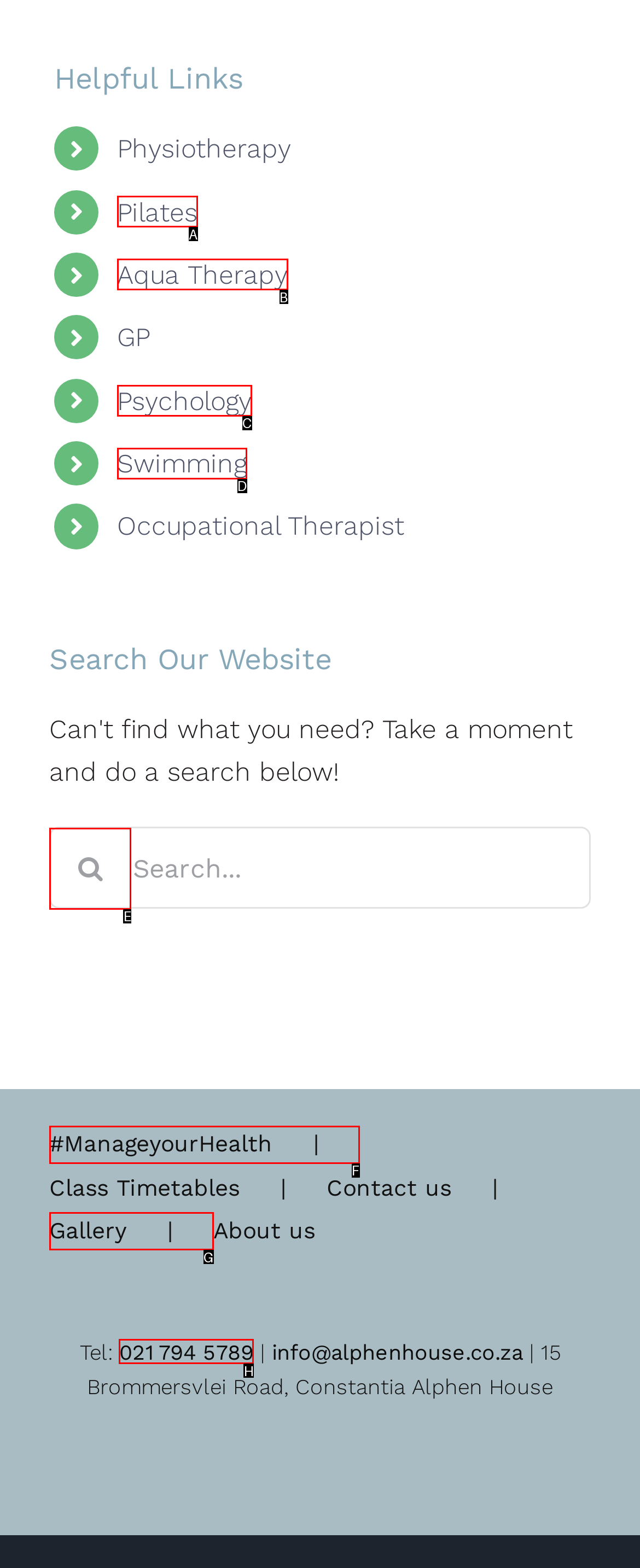Identify the correct choice to execute this task: Go to home page
Respond with the letter corresponding to the right option from the available choices.

None